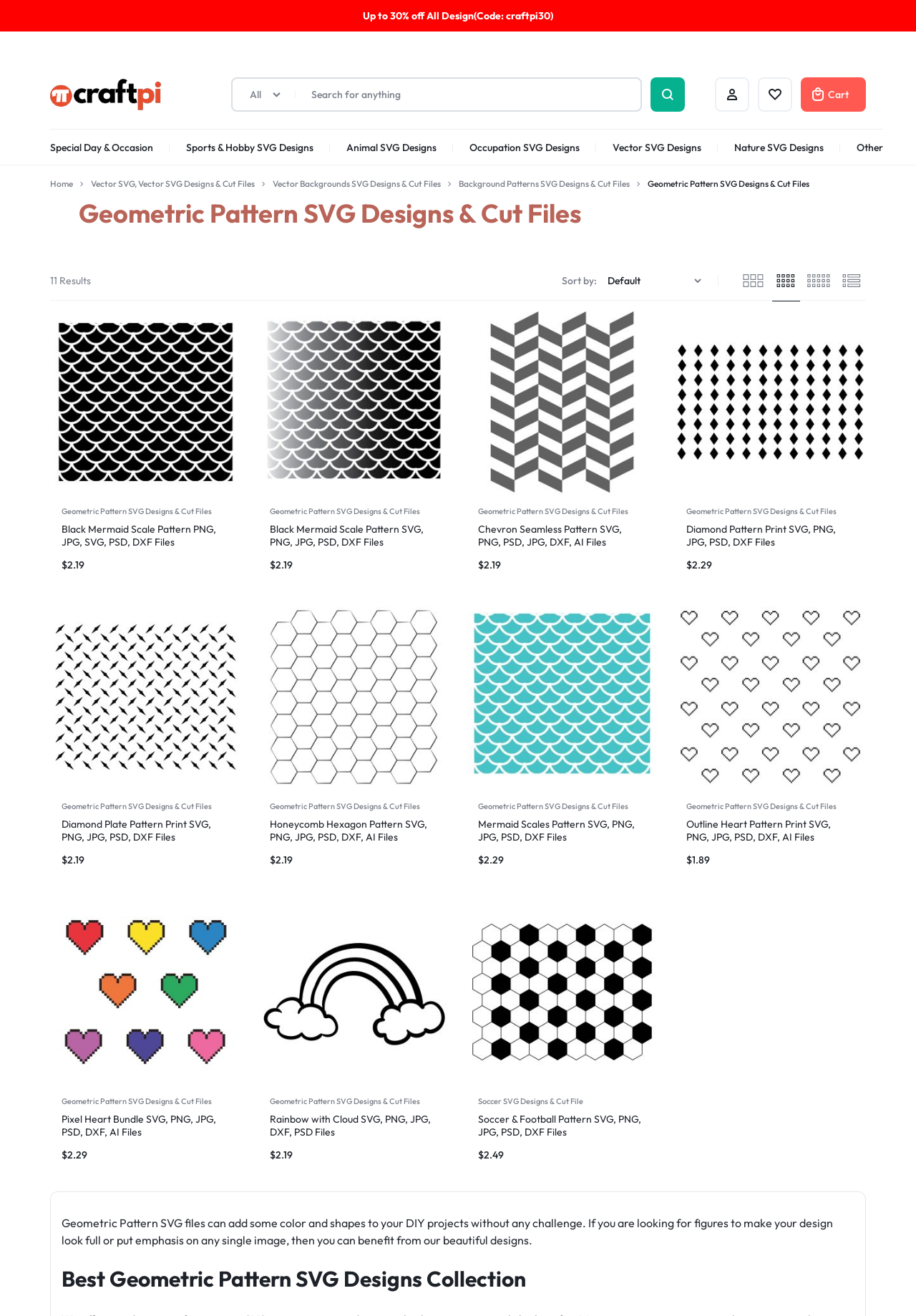Please provide the bounding box coordinates in the format (top-left x, top-left y, bottom-right x, bottom-right y). Remember, all values are floating point numbers between 0 and 1. What is the bounding box coordinate of the region described as: 🎨 SVG Illustrations Designs

[0.668, 0.214, 0.805, 0.225]